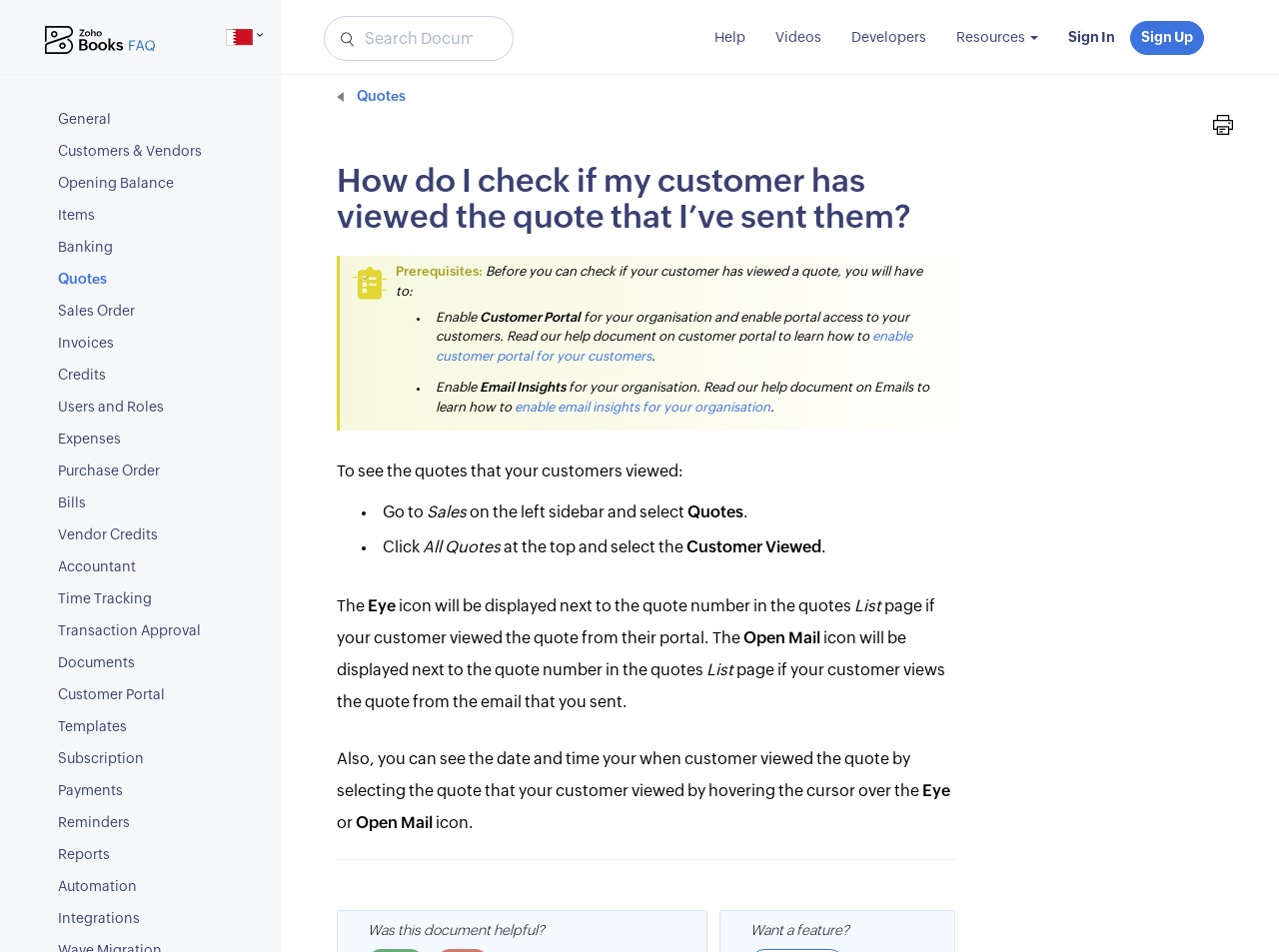Provide a short answer using a single word or phrase for the following question: 
What can you see by hovering the cursor over the Eye icon?

Date and time of customer view